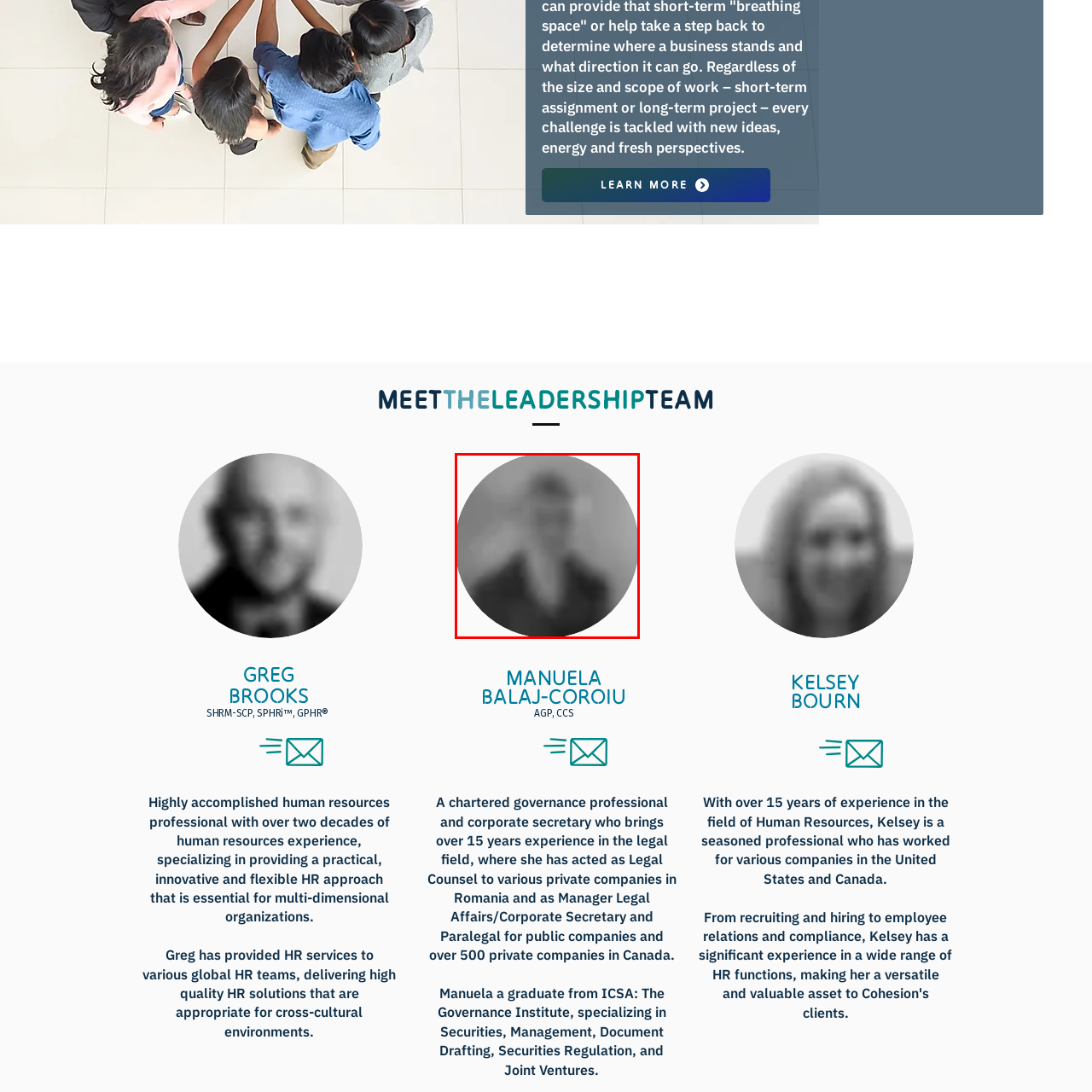What is the purpose of the image?
Observe the image within the red bounding box and give a detailed and thorough answer to the question.

The image contributes to the overall representation of the leadership team's commitment to personalized service combined with comprehensive expertise, suggesting that the purpose of the image is to convey this message to the audience.